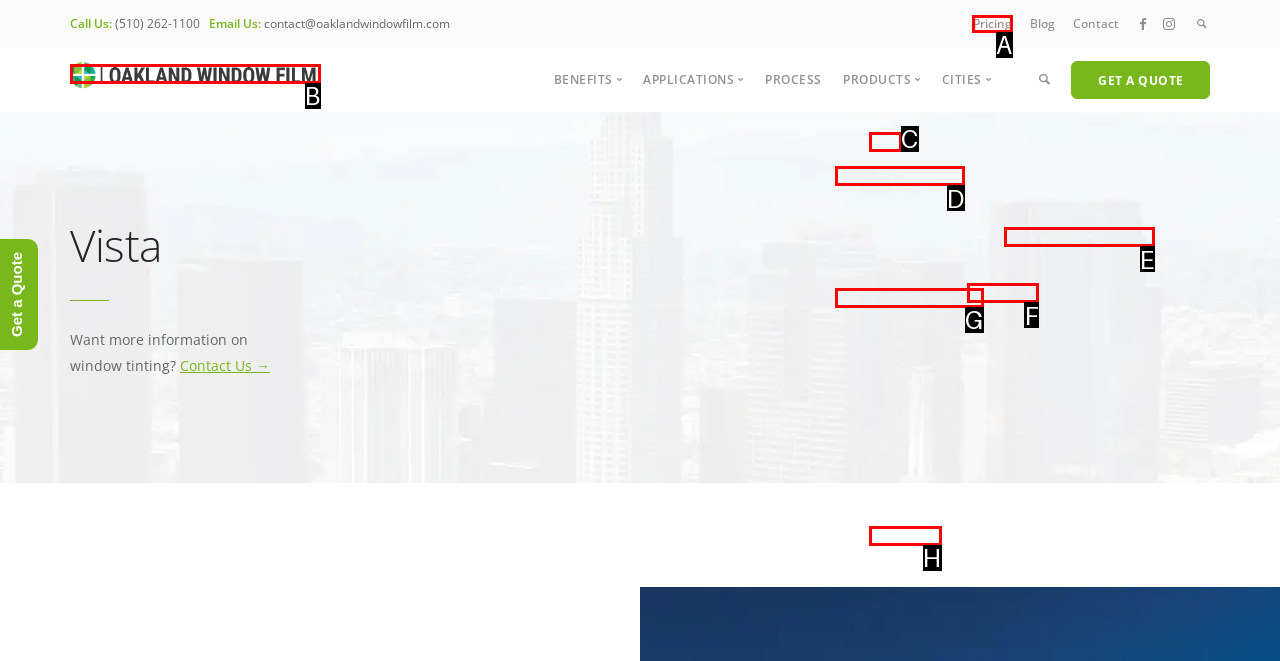Tell me the letter of the UI element to click in order to accomplish the following task: Visit the pricing page
Answer with the letter of the chosen option from the given choices directly.

A